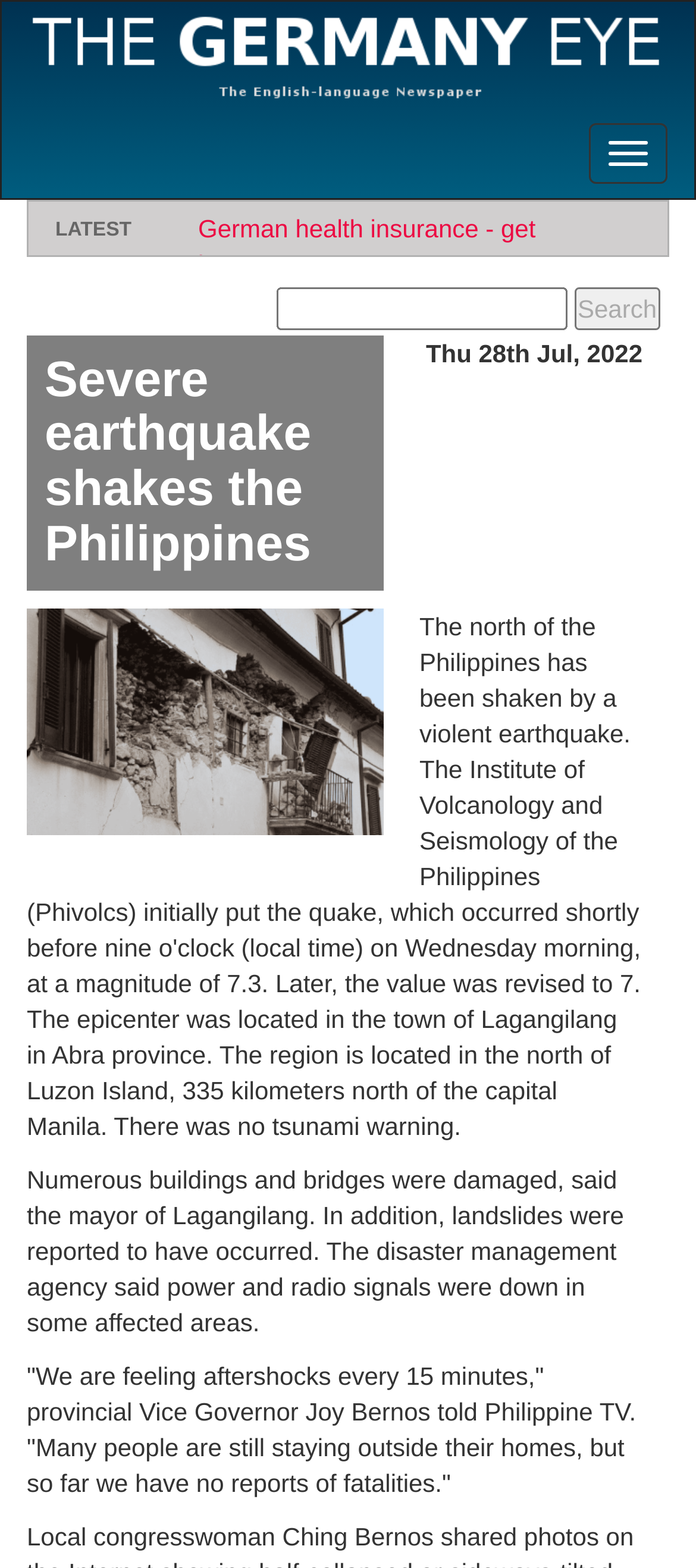From the details in the image, provide a thorough response to the question: What is the purpose of the button?

I found a button with the text 'Toggle navigation' and an expanded attribute set to False. This suggests that the button is used to toggle the navigation menu, which is currently not expanded.